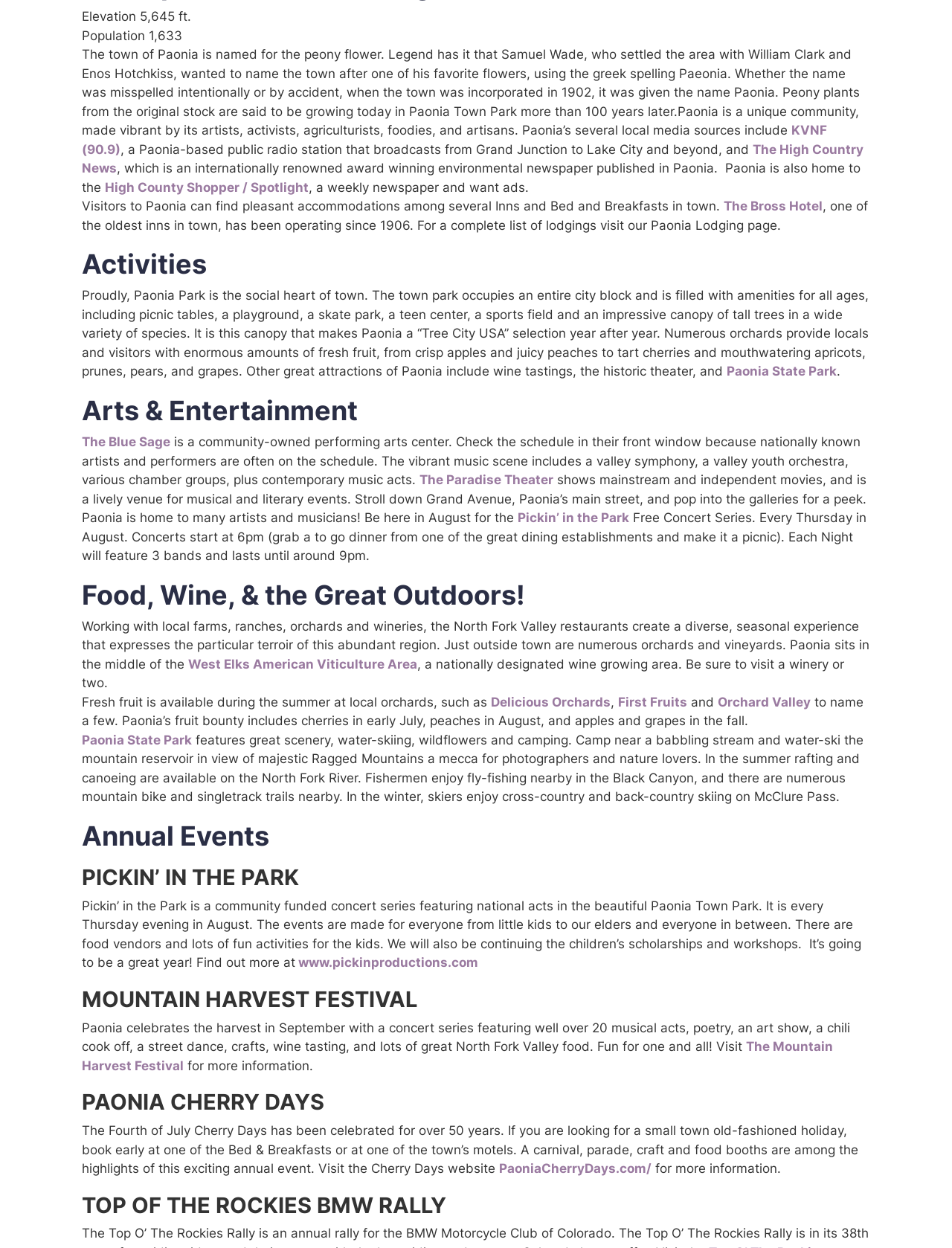Locate the UI element described by www.inversetech.com and provide its bounding box coordinates. Use the format (top-left x, top-left y, bottom-right x, bottom-right y) with all values as floating point numbers between 0 and 1.

None